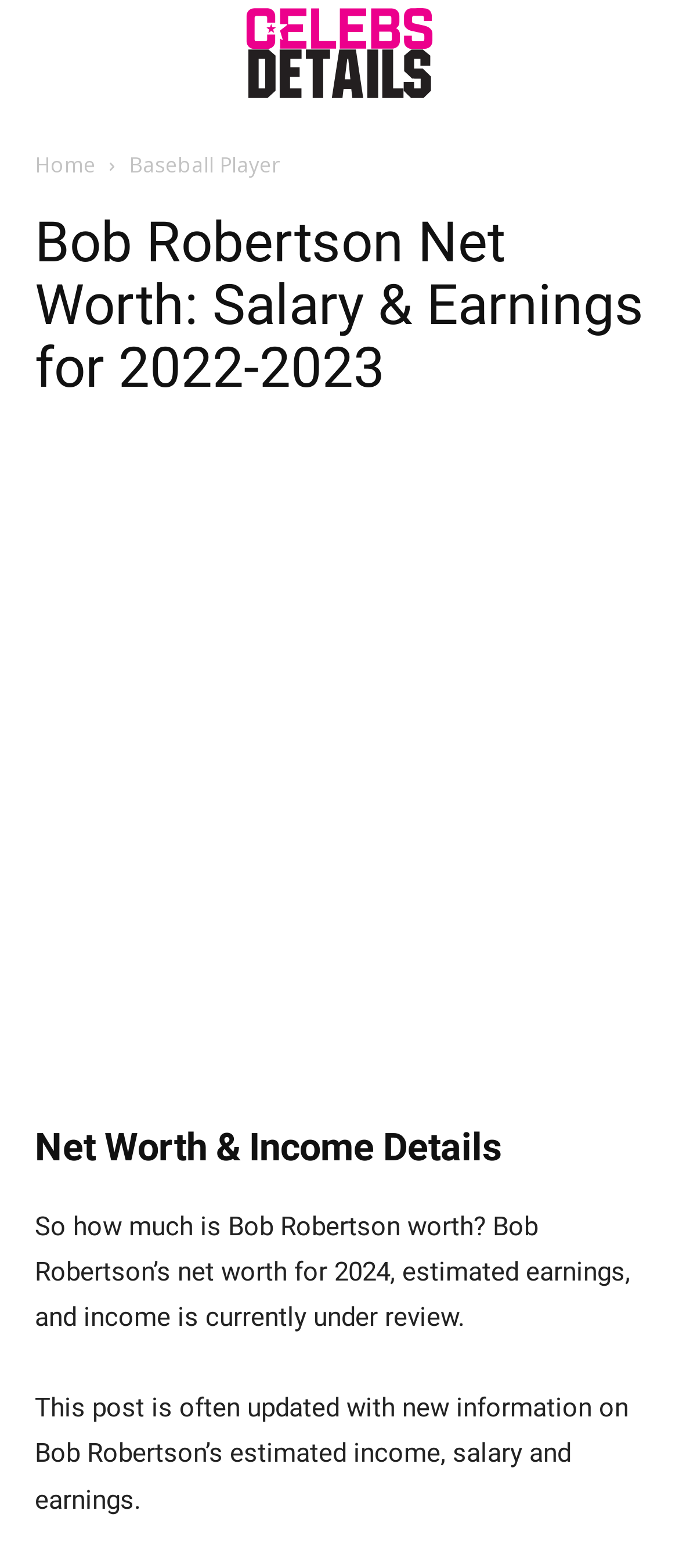Show the bounding box coordinates for the HTML element as described: "aria-label="Advertisement" name="aswift_0" title="Advertisement"".

[0.0, 0.301, 1.0, 0.662]